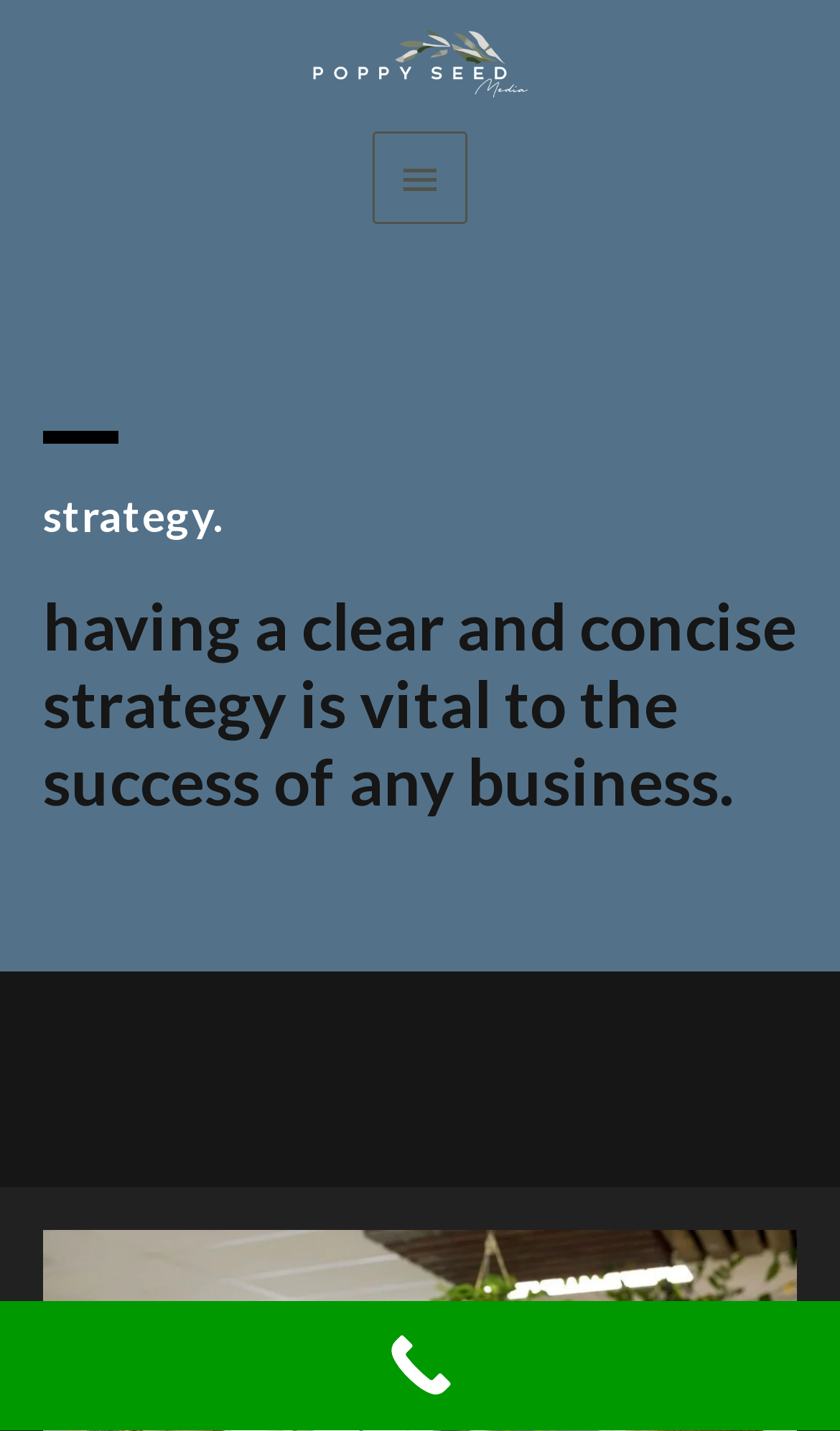Given the element description, predict the bounding box coordinates in the format (top-left x, top-left y, bottom-right x, bottom-right y). Make sure all values are between 0 and 1. Here is the element description: aria-label="Poppy Seed Media"

[0.372, 0.021, 0.628, 0.074]